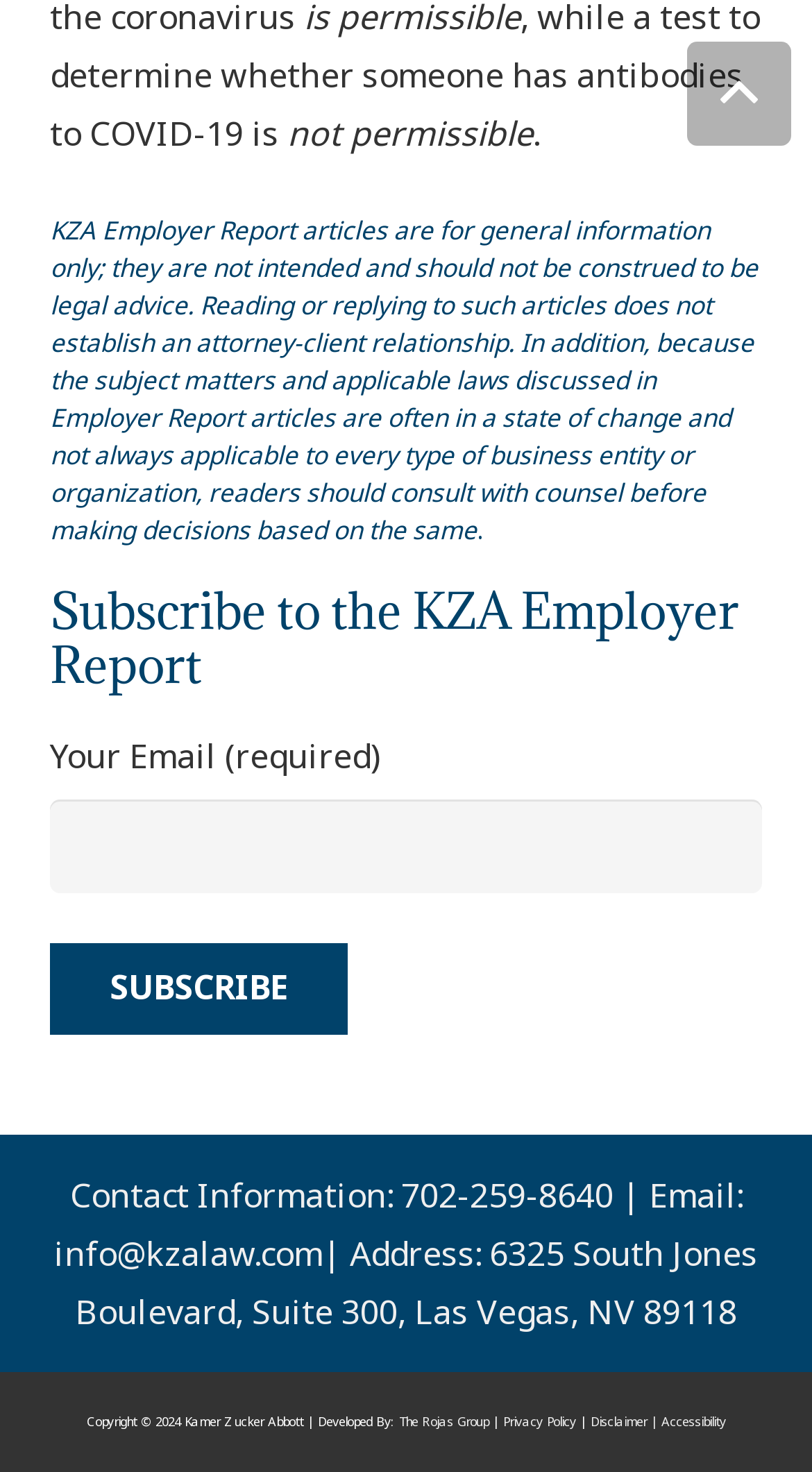Find the bounding box coordinates of the element you need to click on to perform this action: 'View NIH F31 Application Guide'. The coordinates should be represented by four float values between 0 and 1, in the format [left, top, right, bottom].

None